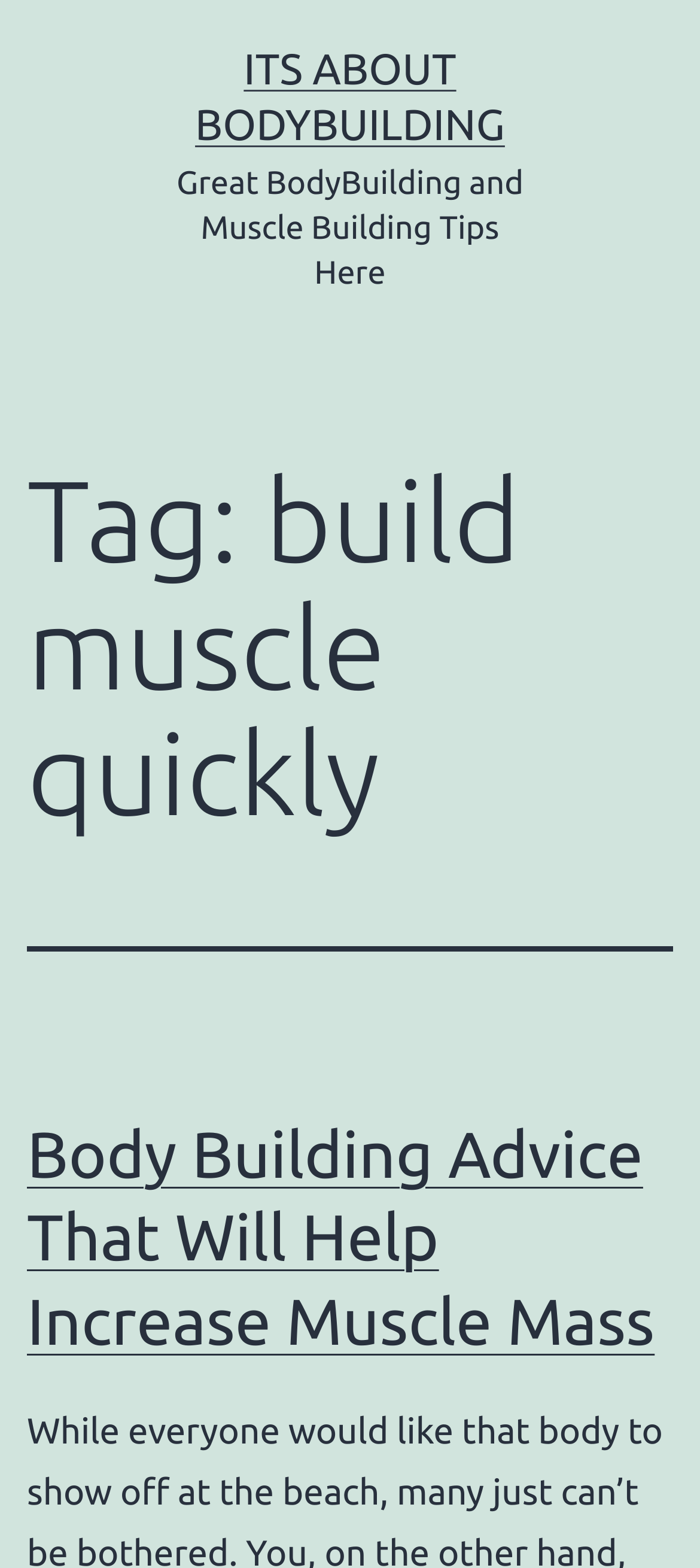What is the purpose of this webpage?
Use the image to answer the question with a single word or phrase.

Provide bodybuilding tips